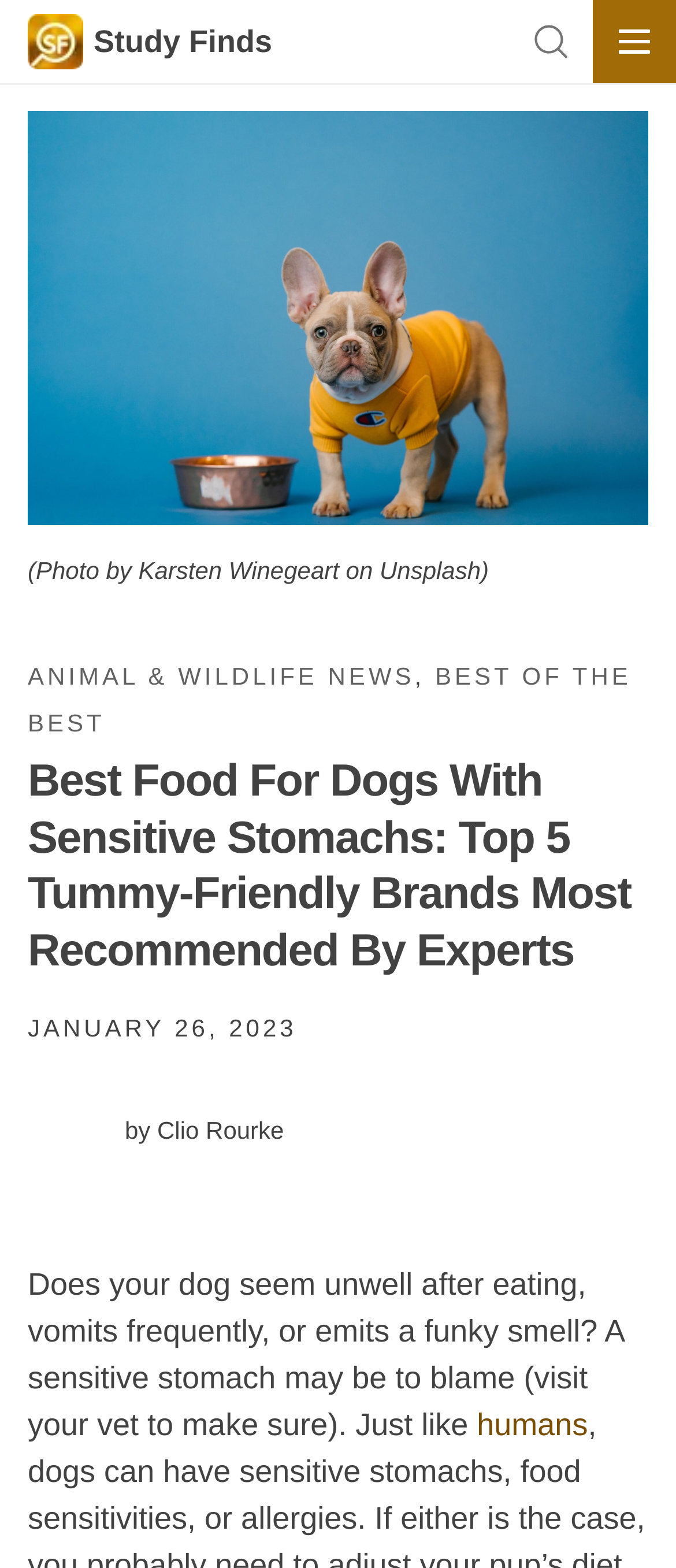What is the date of the article?
Give a detailed explanation using the information visible in the image.

The text 'JANUARY 26, 2023' is present below the header, indicating that the date of the article is January 26, 2023.